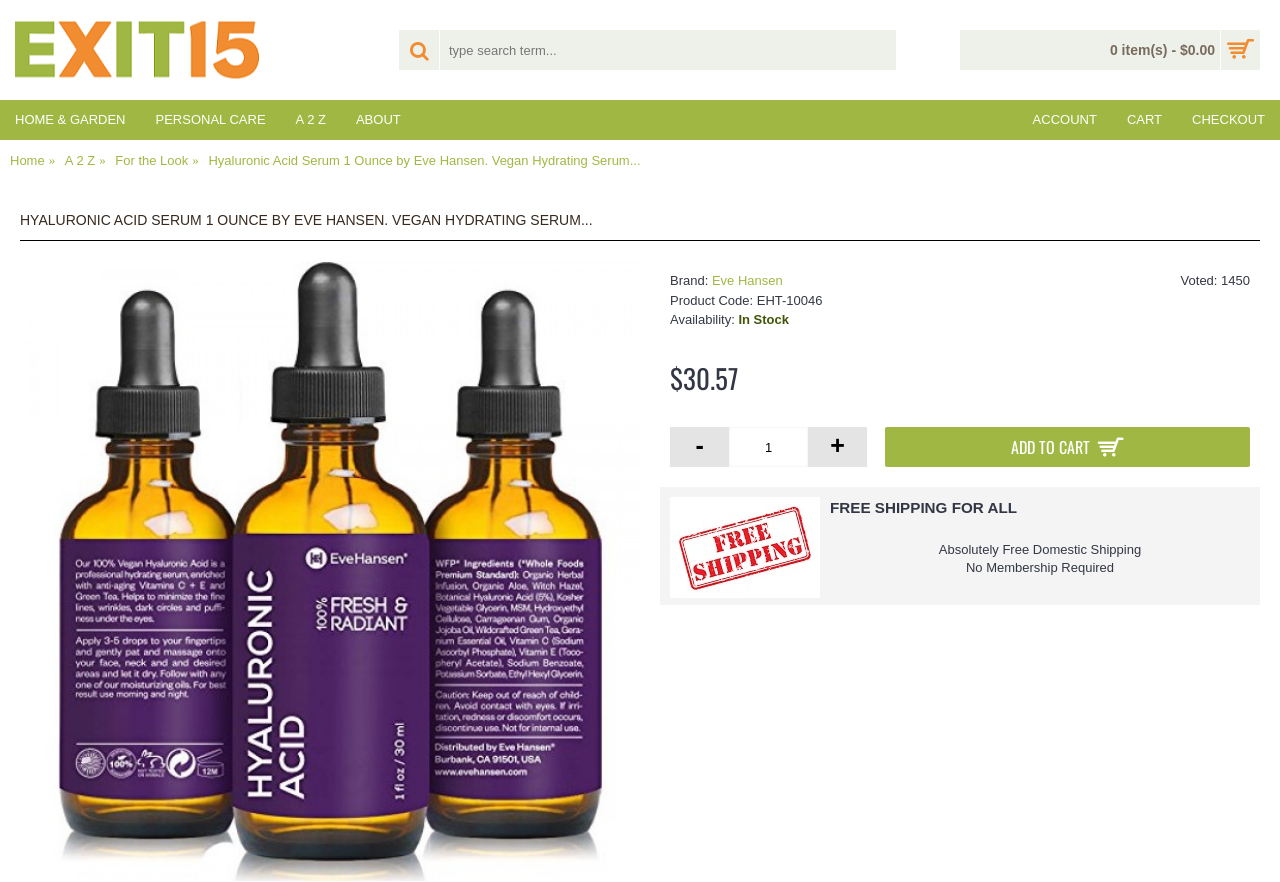Pinpoint the bounding box coordinates for the area that should be clicked to perform the following instruction: "search for a product".

[0.312, 0.034, 0.7, 0.079]